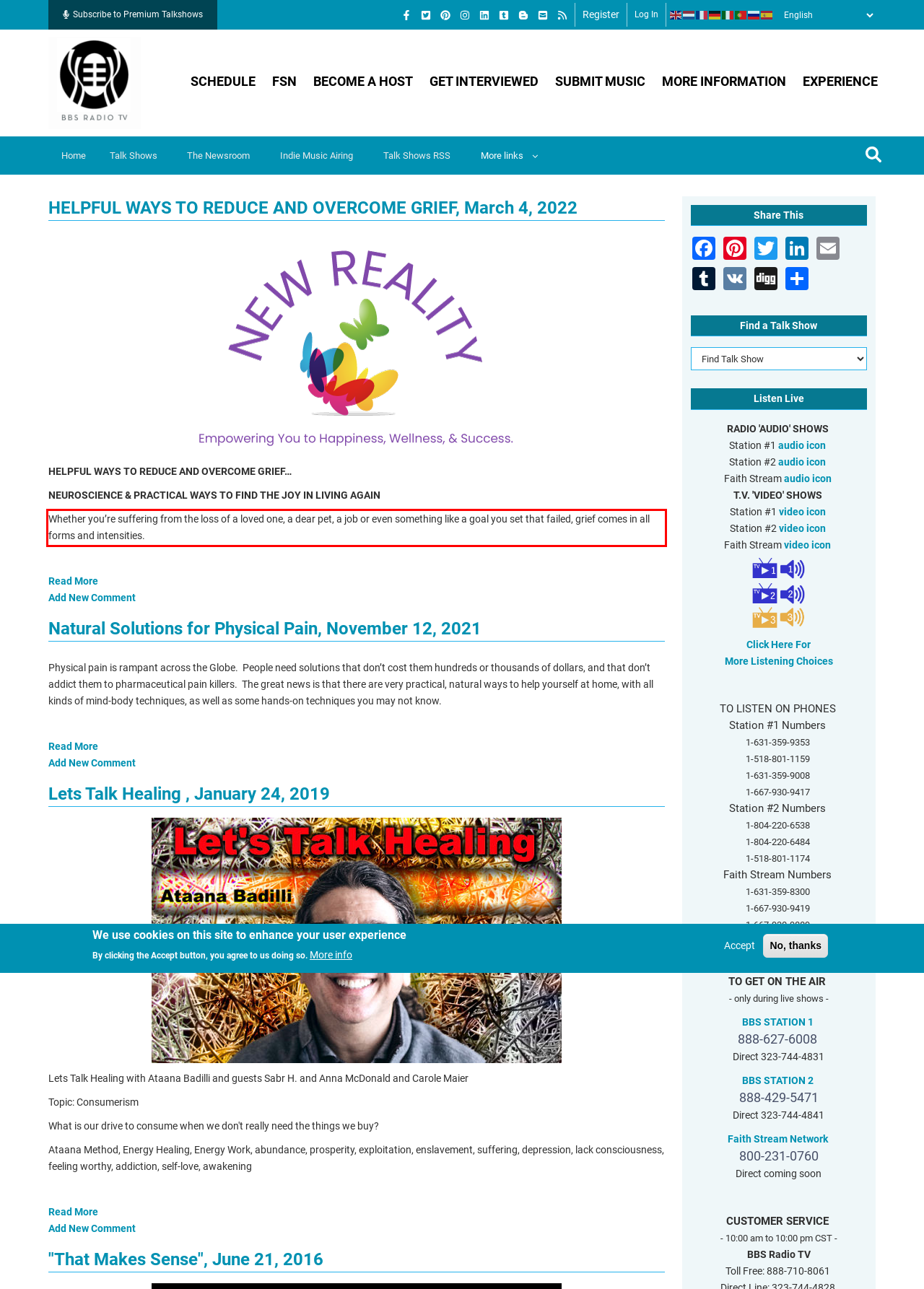Perform OCR on the text inside the red-bordered box in the provided screenshot and output the content.

Whether you’re suffering from the loss of a loved one, a dear pet, a job or even something like a goal you set that failed, grief comes in all forms and intensities.